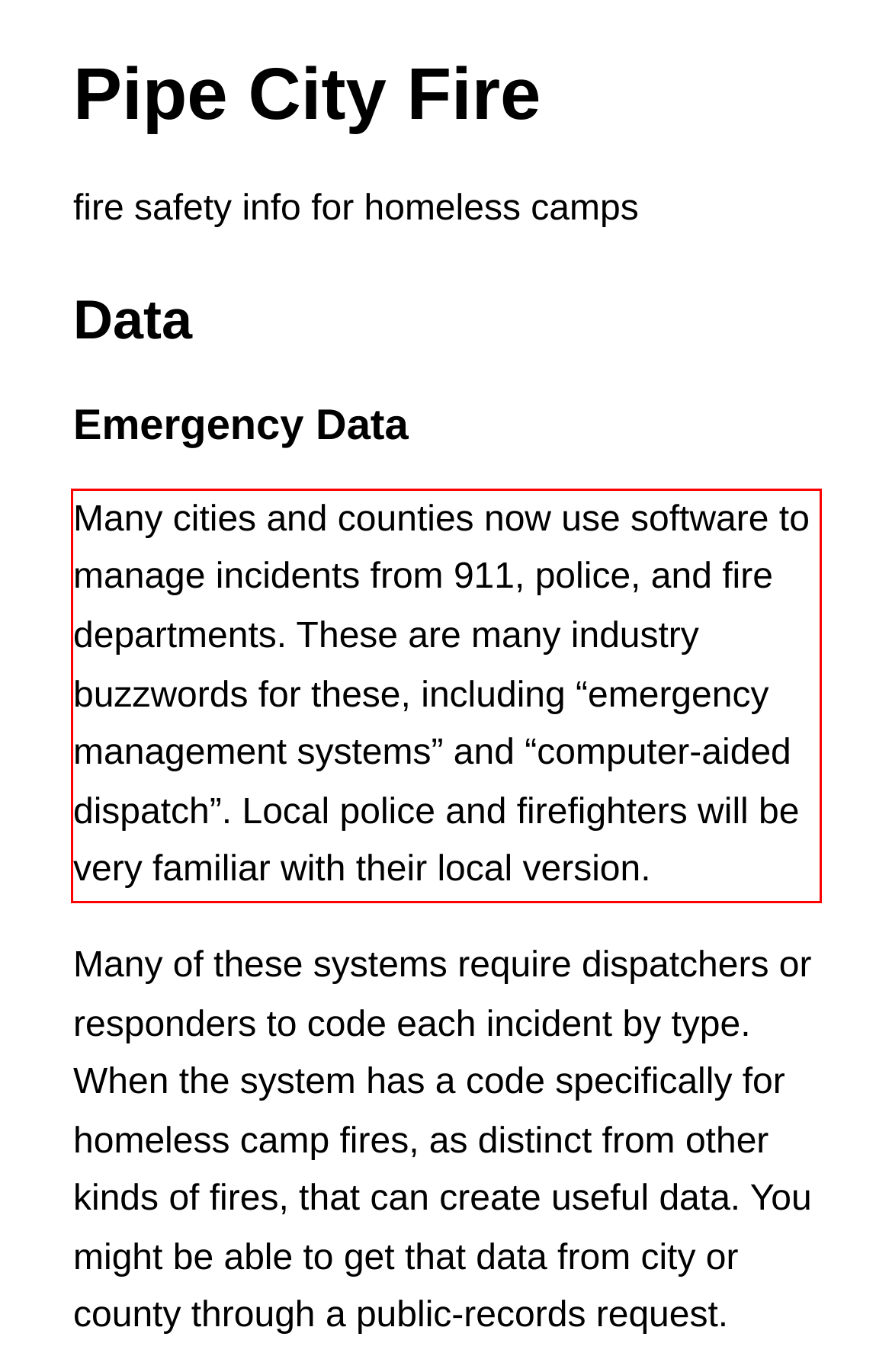Please examine the webpage screenshot containing a red bounding box and use OCR to recognize and output the text inside the red bounding box.

Many cities and counties now use software to manage incidents from 911, police, and fire departments. These are many industry buzzwords for these, including “emergency management systems” and “computer-aided dispatch”. Local police and firefighters will be very familiar with their local version.